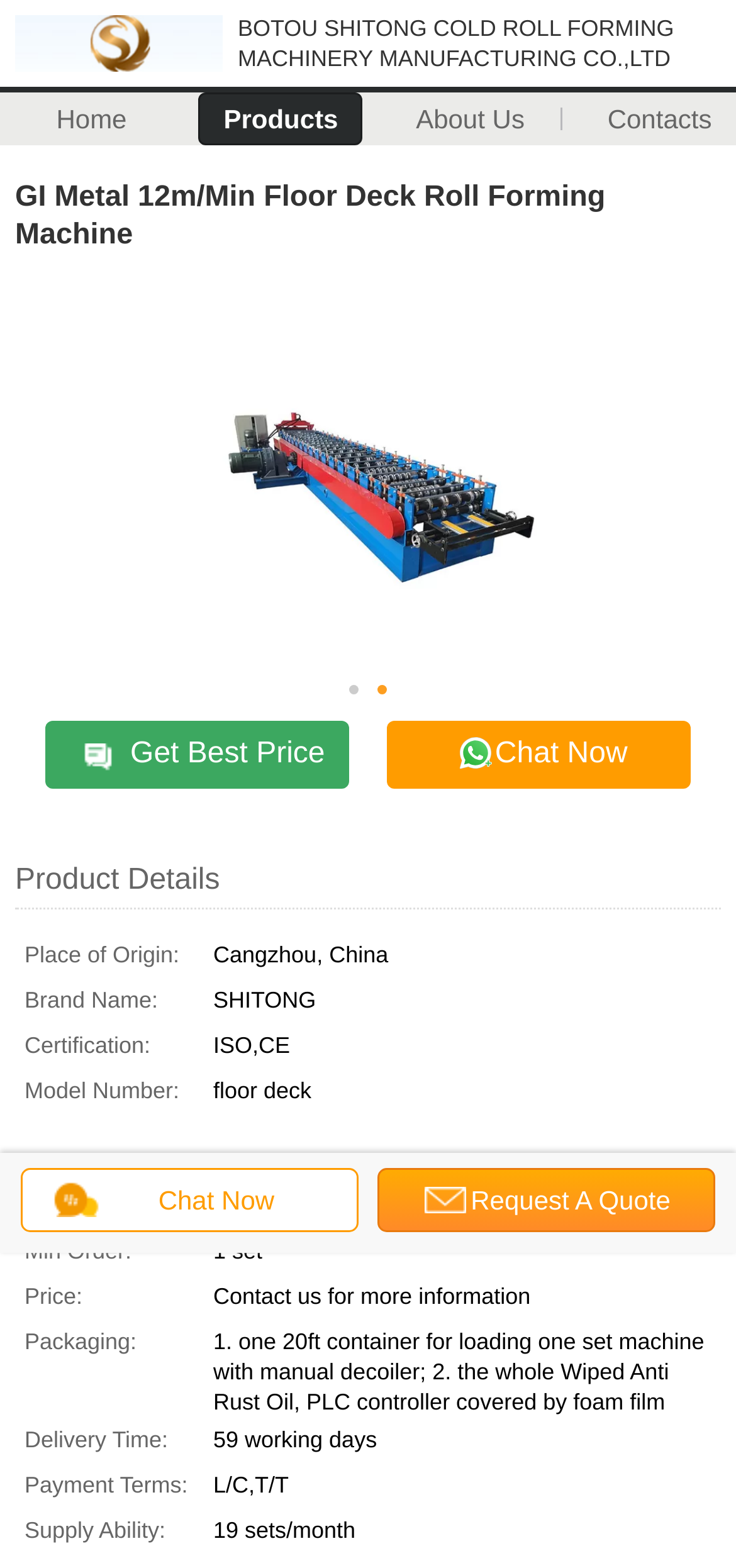What is the minimum order quantity for this product?
Using the image as a reference, give an elaborate response to the question.

The minimum order quantity for this product can be found in the payment and shipping terms section, where it is listed as '1 set' in the table under the 'Min Order:' row header.